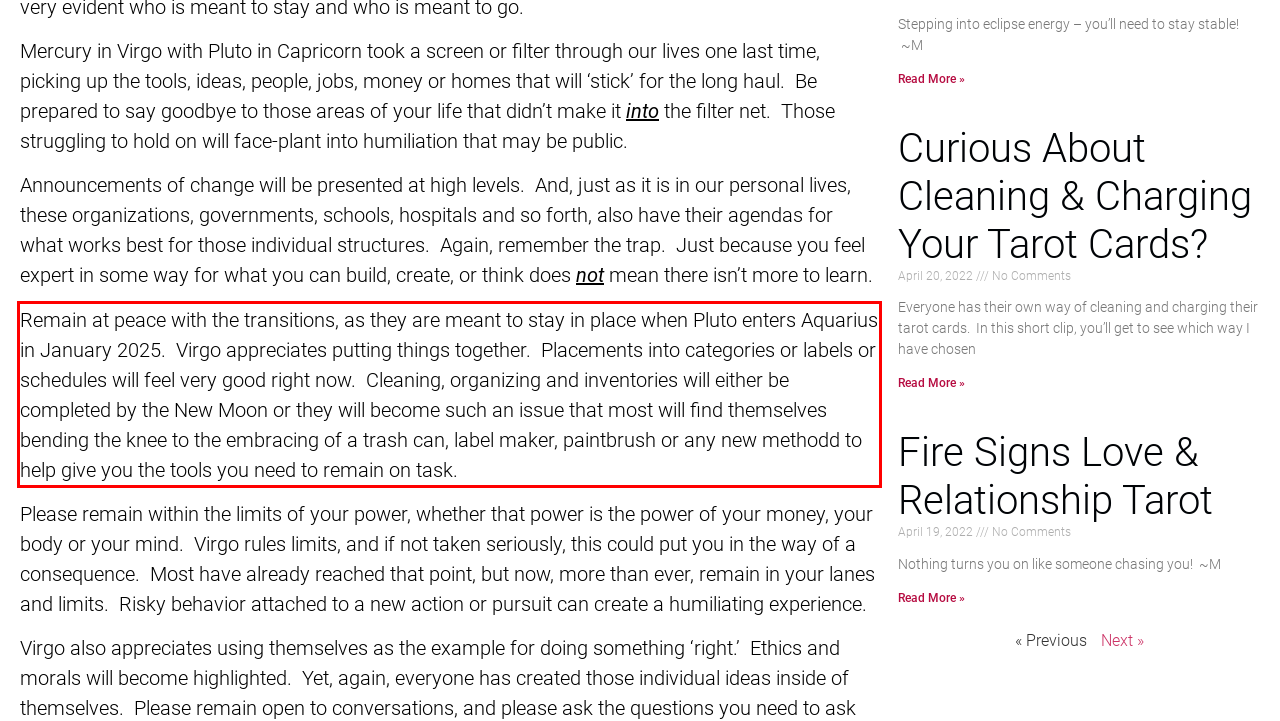You are provided with a screenshot of a webpage that includes a UI element enclosed in a red rectangle. Extract the text content inside this red rectangle.

Remain at peace with the transitions, as they are meant to stay in place when Pluto enters Aquarius in January 2025. Virgo appreciates putting things together. Placements into categories or labels or schedules will feel very good right now. Cleaning, organizing and inventories will either be completed by the New Moon or they will become such an issue that most will find themselves bending the knee to the embracing of a trash can, label maker, paintbrush or any new methodd to help give you the tools you need to remain on task.